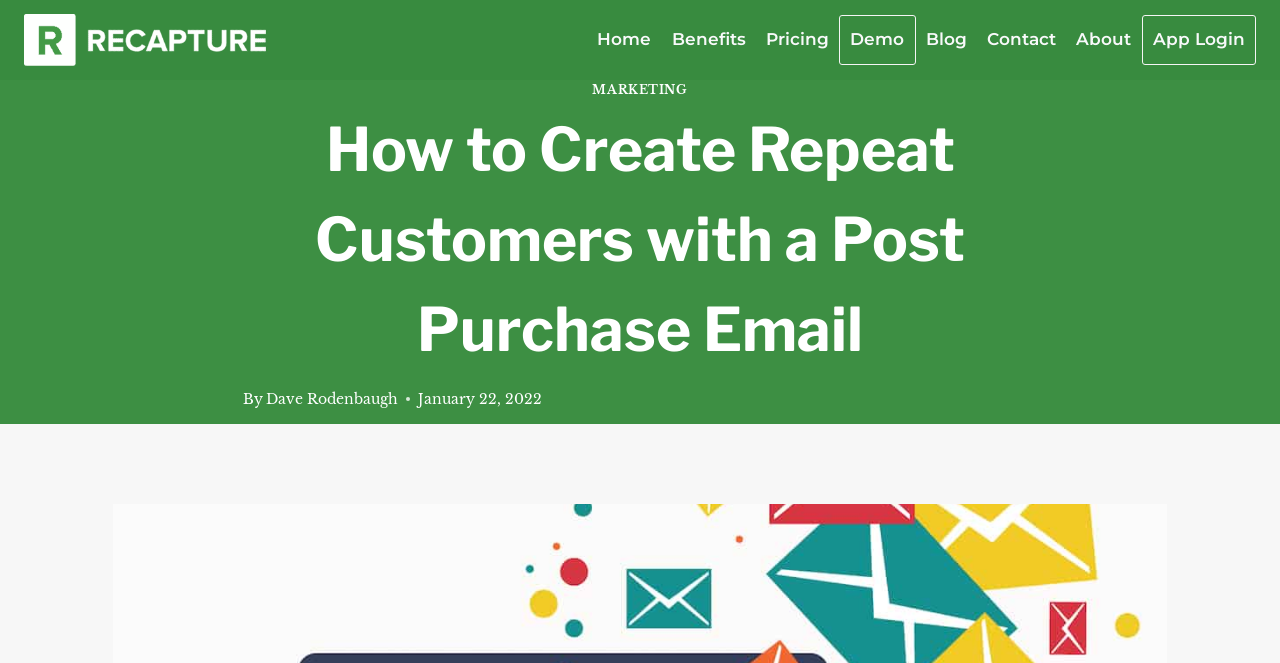Provide a single word or phrase answer to the question: 
What is the company name mentioned in the top-left corner?

Recapture Email Marketing